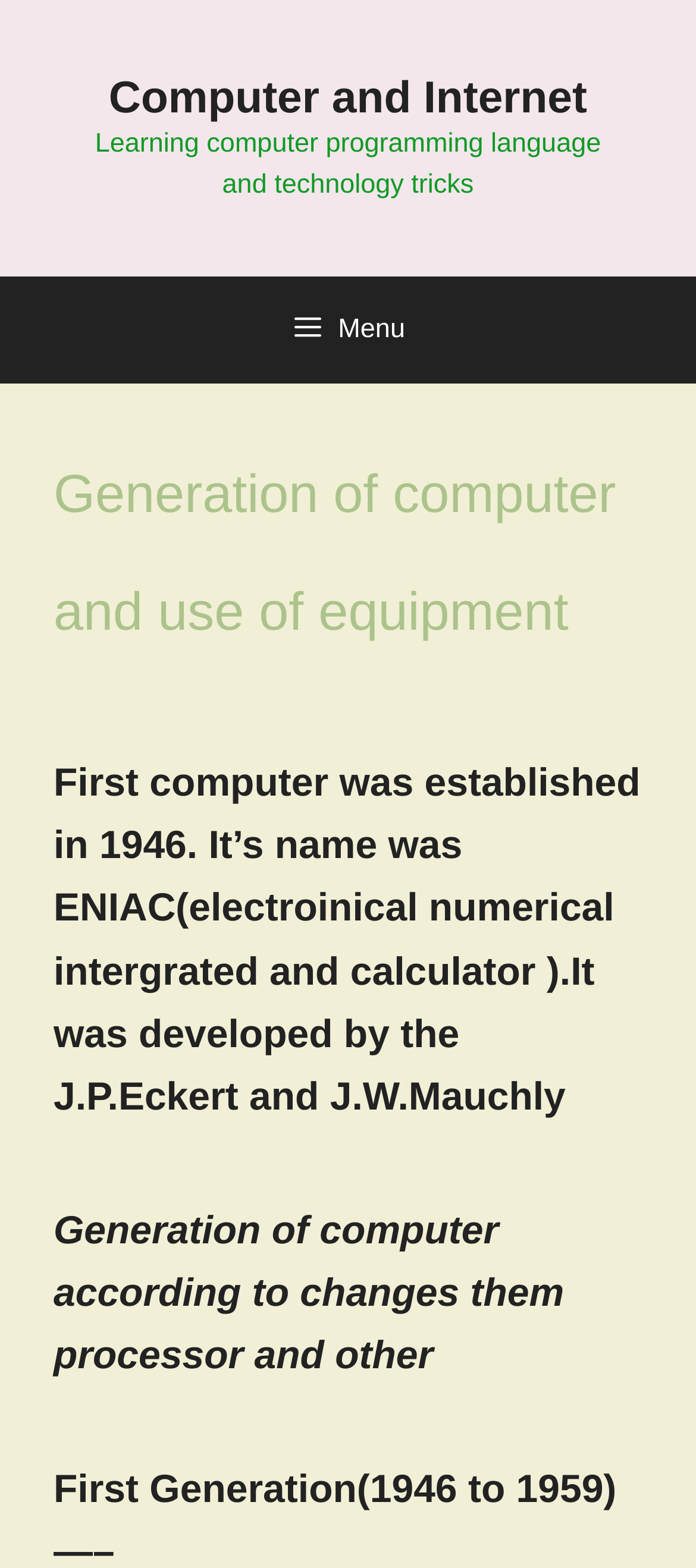Who developed the first computer?
Using the image as a reference, answer with just one word or a short phrase.

J.P.Eckert and J.W.Mauchly